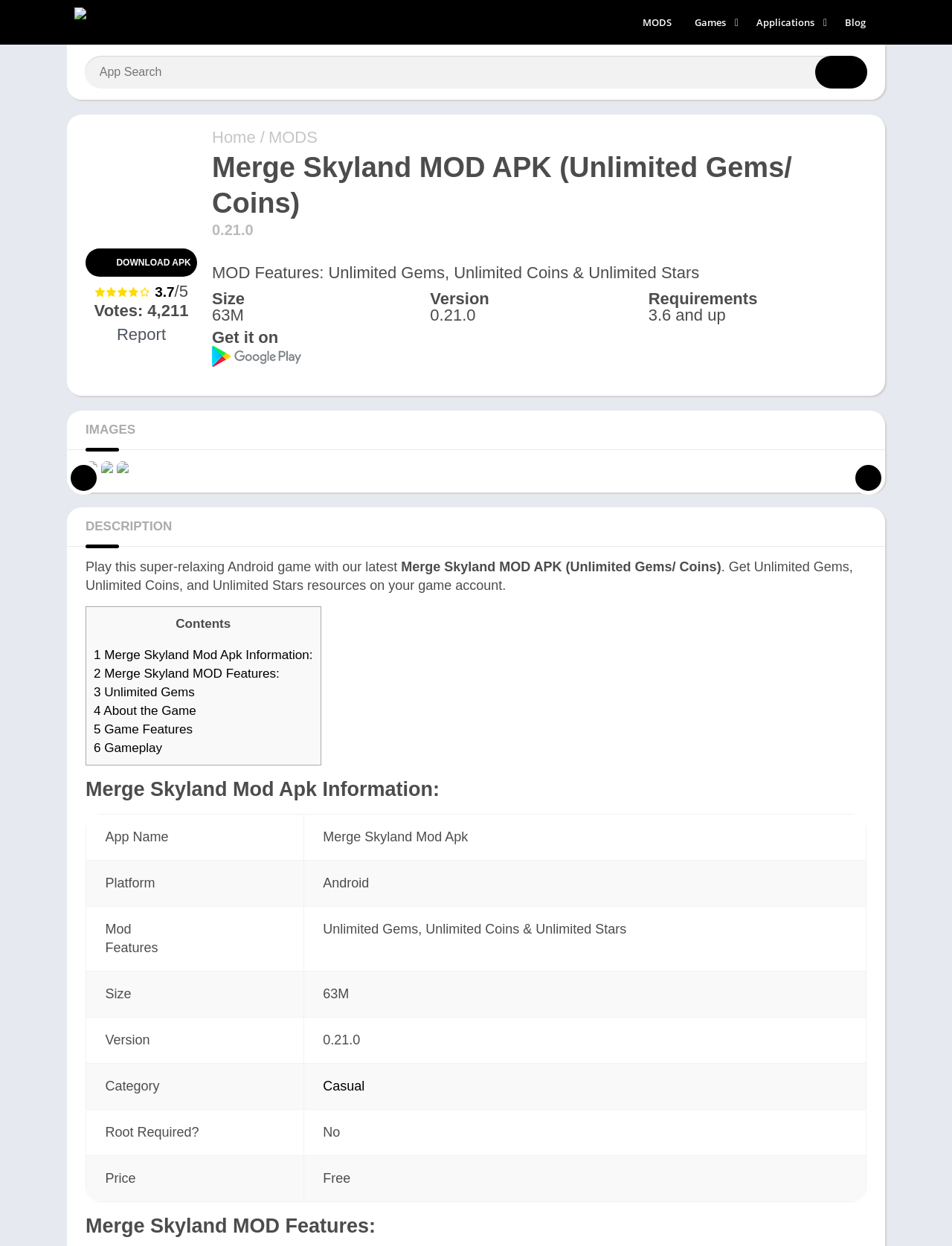Please provide the bounding box coordinate of the region that matches the element description: 6 Gameplay. Coordinates should be in the format (top-left x, top-left y, bottom-right x, bottom-right y) and all values should be between 0 and 1.

[0.098, 0.595, 0.17, 0.606]